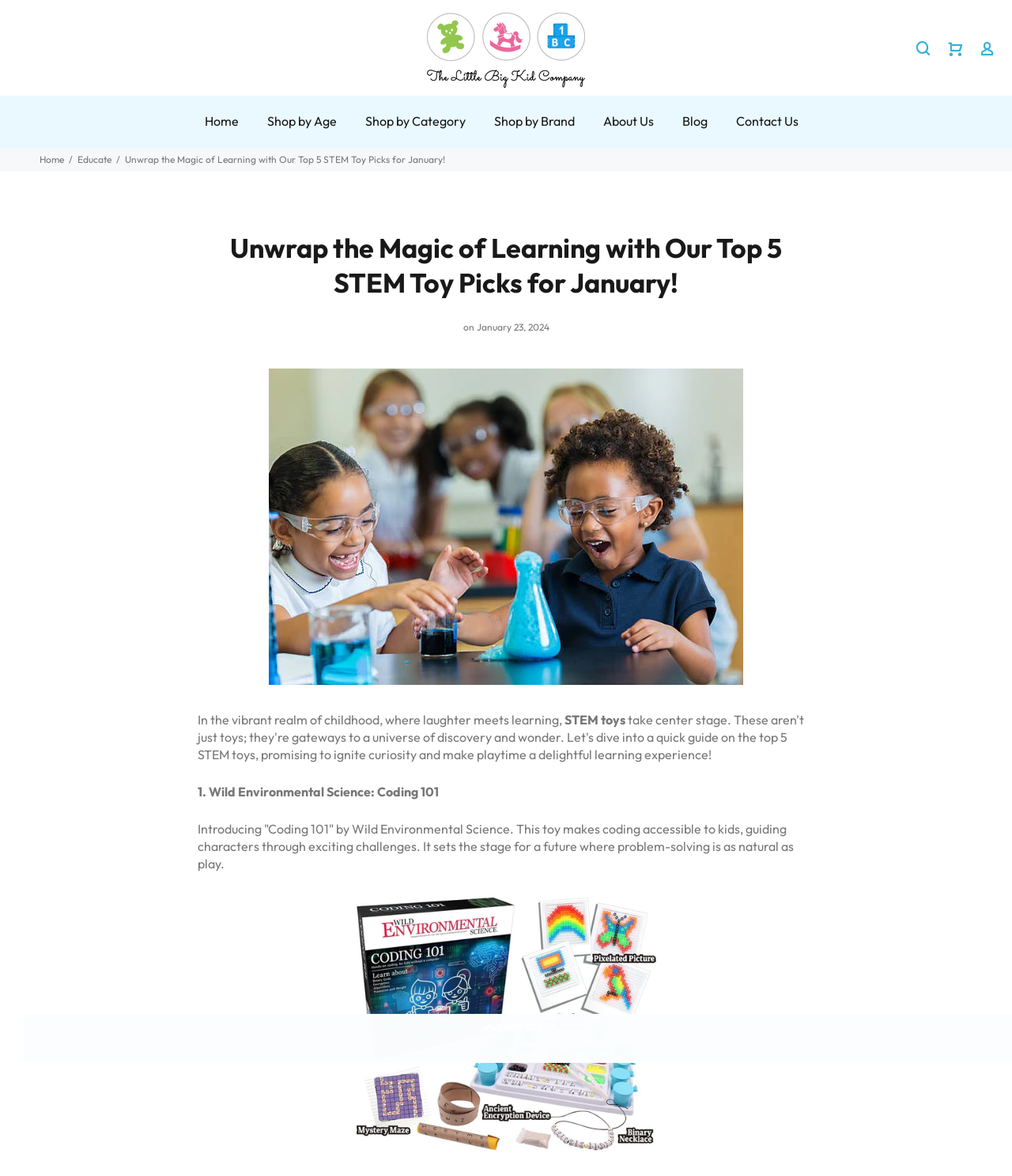Provide the bounding box coordinates for the UI element that is described by this text: "Shop by Category". The coordinates should be in the form of four float numbers between 0 and 1: [left, top, right, bottom].

[0.346, 0.081, 0.474, 0.125]